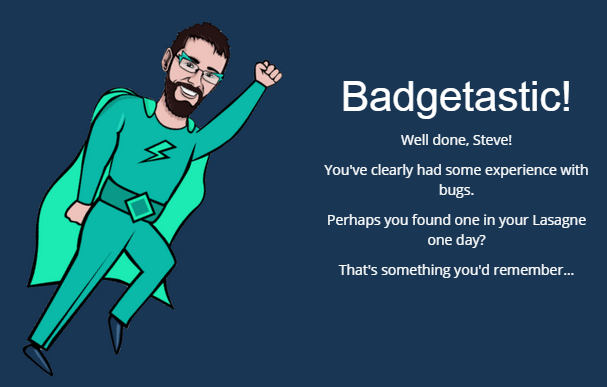What is the tone of the text?
Please provide a single word or phrase as your answer based on the screenshot.

Light-hearted